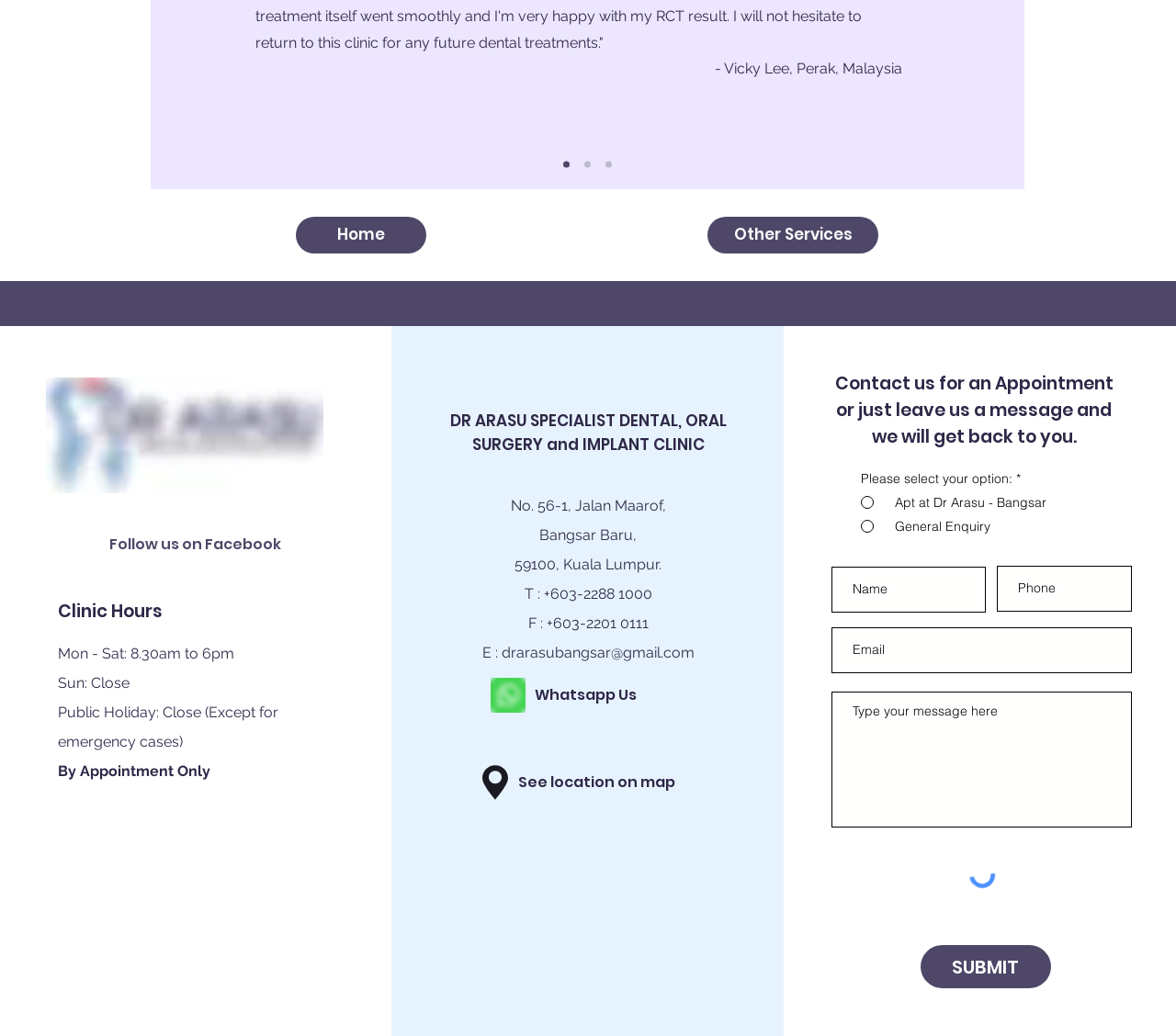Provide a short answer to the following question with just one word or phrase: What is the purpose of the 'SUBMIT' button?

To send a message or make an appointment